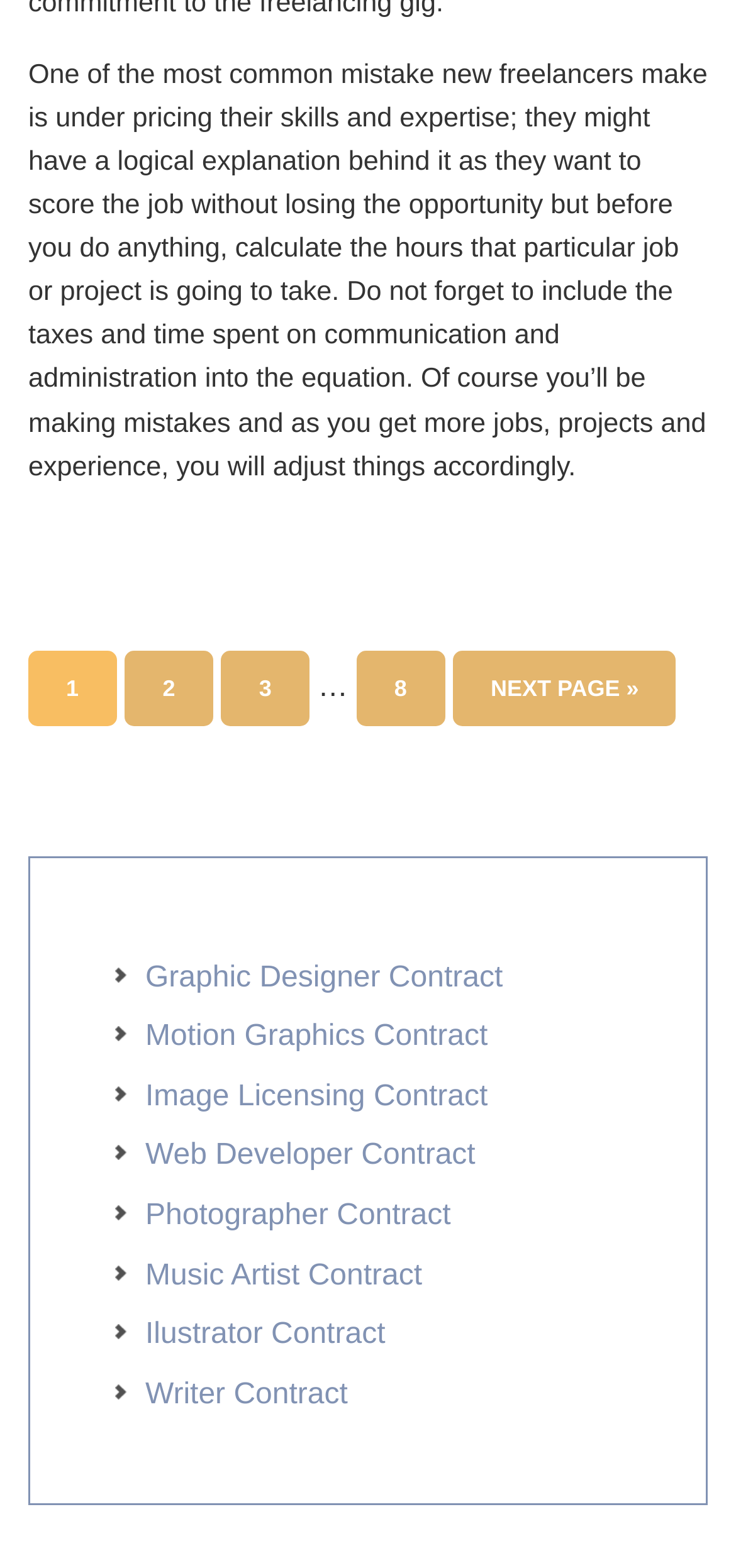Identify the bounding box coordinates of the specific part of the webpage to click to complete this instruction: "go to next page".

[0.615, 0.415, 0.919, 0.463]